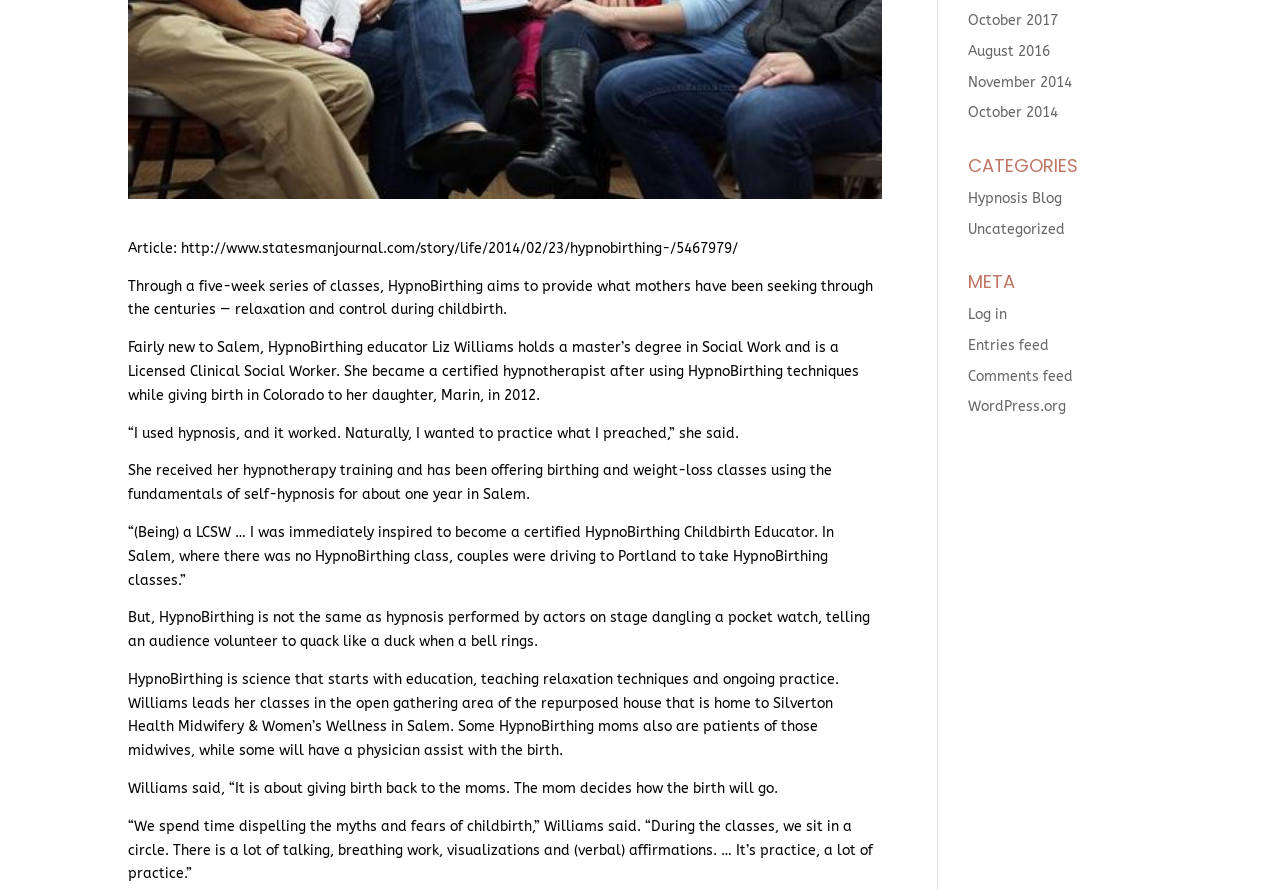Using the element description: "WordPress.org", determine the bounding box coordinates for the specified UI element. The coordinates should be four float numbers between 0 and 1, [left, top, right, bottom].

[0.756, 0.448, 0.833, 0.467]